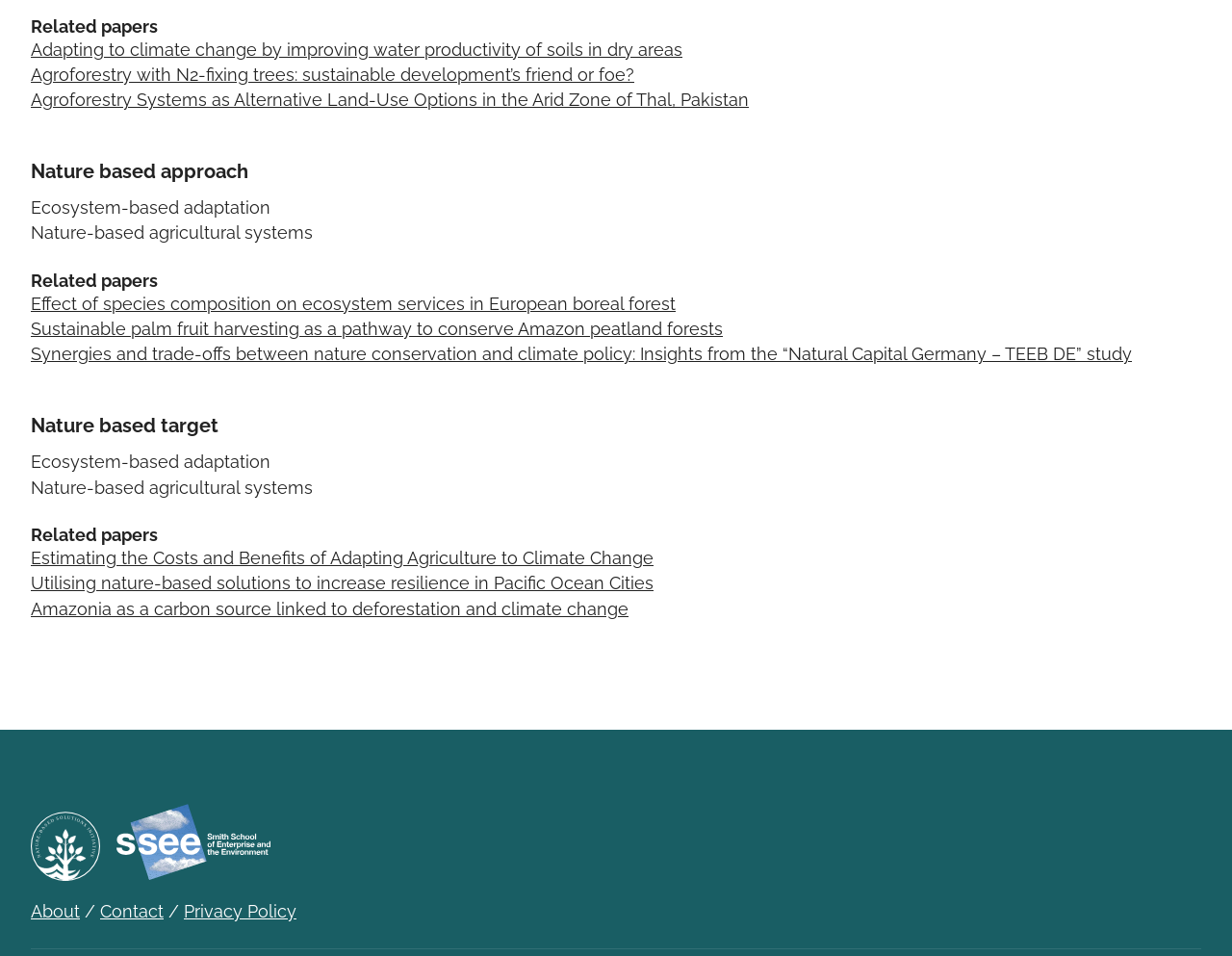Using the element description provided, determine the bounding box coordinates in the format (top-left x, top-left y, bottom-right x, bottom-right y). Ensure that all values are floating point numbers between 0 and 1. Element description: CAREERS

None